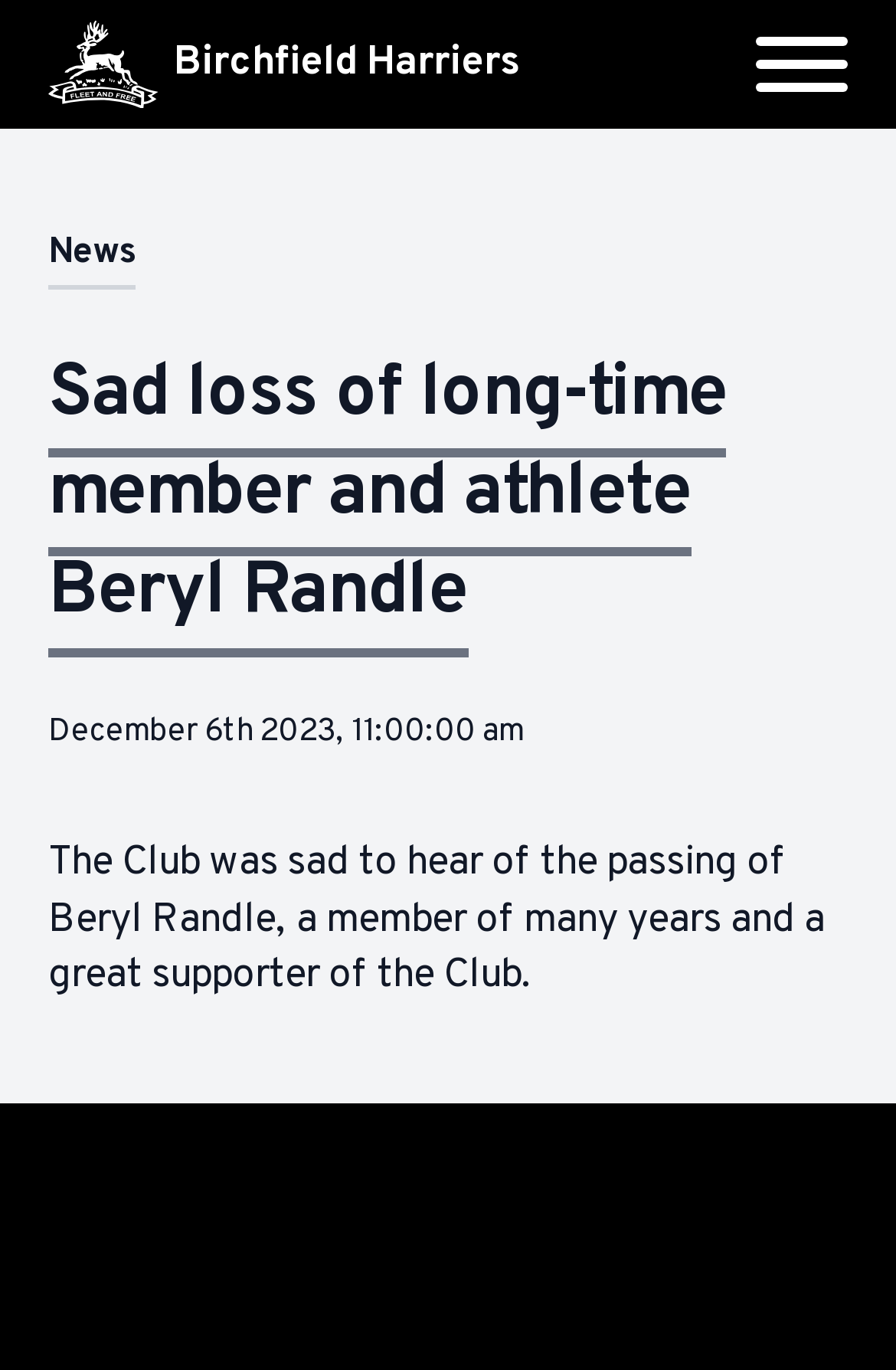Please extract the webpage's main title and generate its text content.

Sad loss of long-time member and athlete Beryl Randle